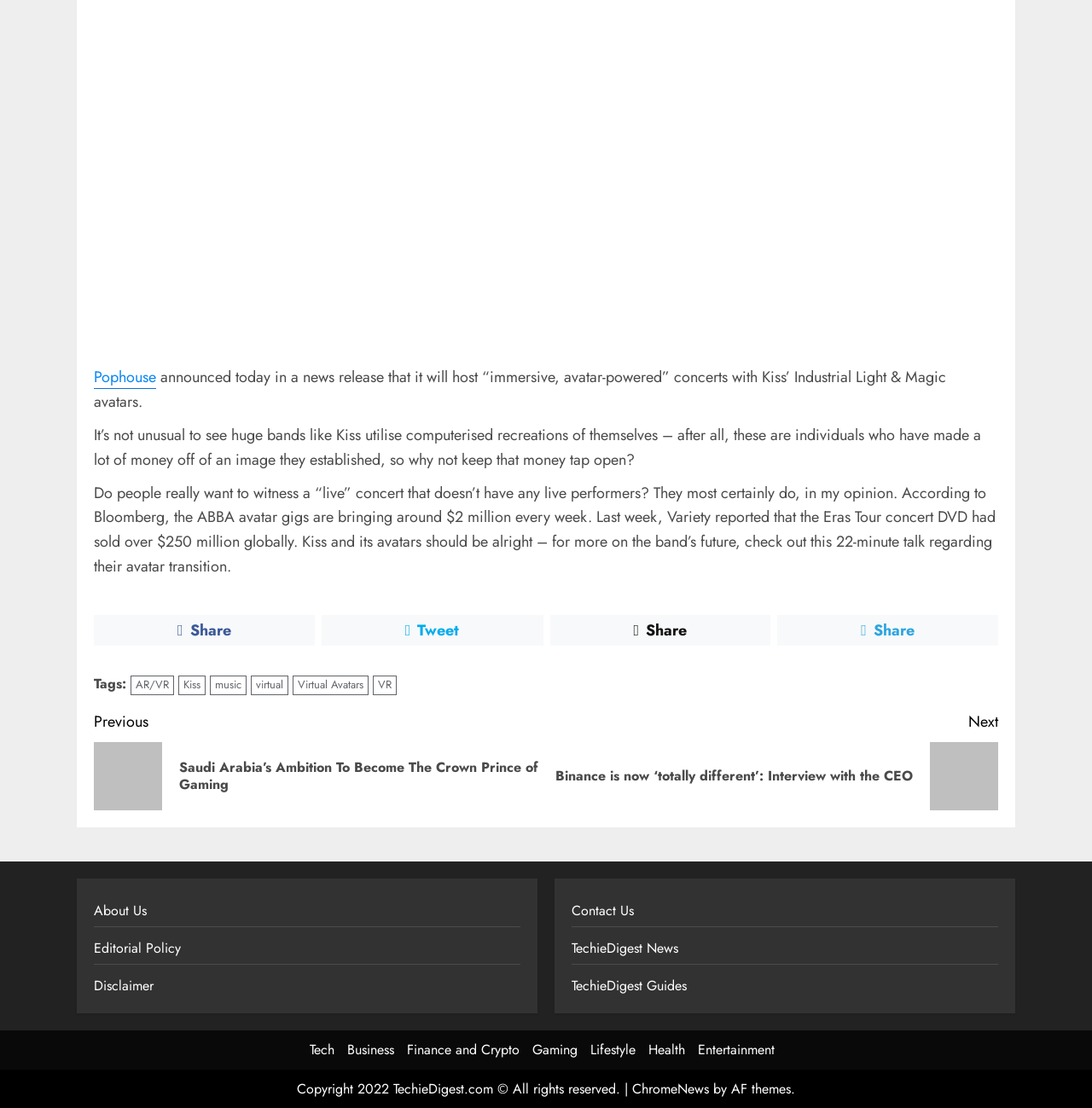What is the estimated weekly revenue of the ABBA avatar gigs?
Offer a detailed and exhaustive answer to the question.

According to the article, Bloomberg reported that the ABBA avatar gigs are bringing around $2 million every week, which suggests that this is the estimated weekly revenue.